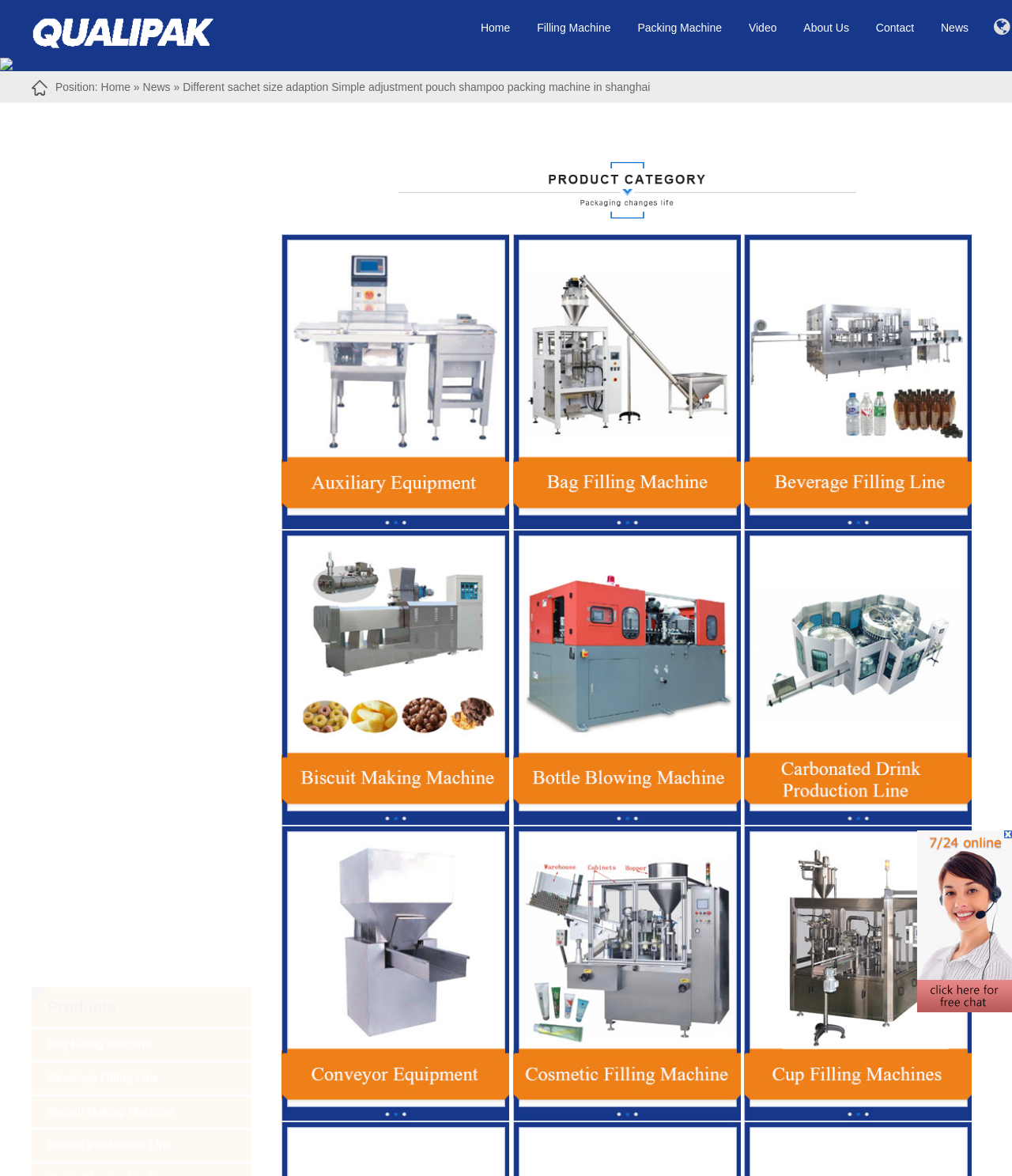What is the company name on the top left?
Please give a well-detailed answer to the question.

I found the company name by looking at the top left corner of the webpage, where I saw a link with the text 'Qualipak Machienry Hi-Tech'.